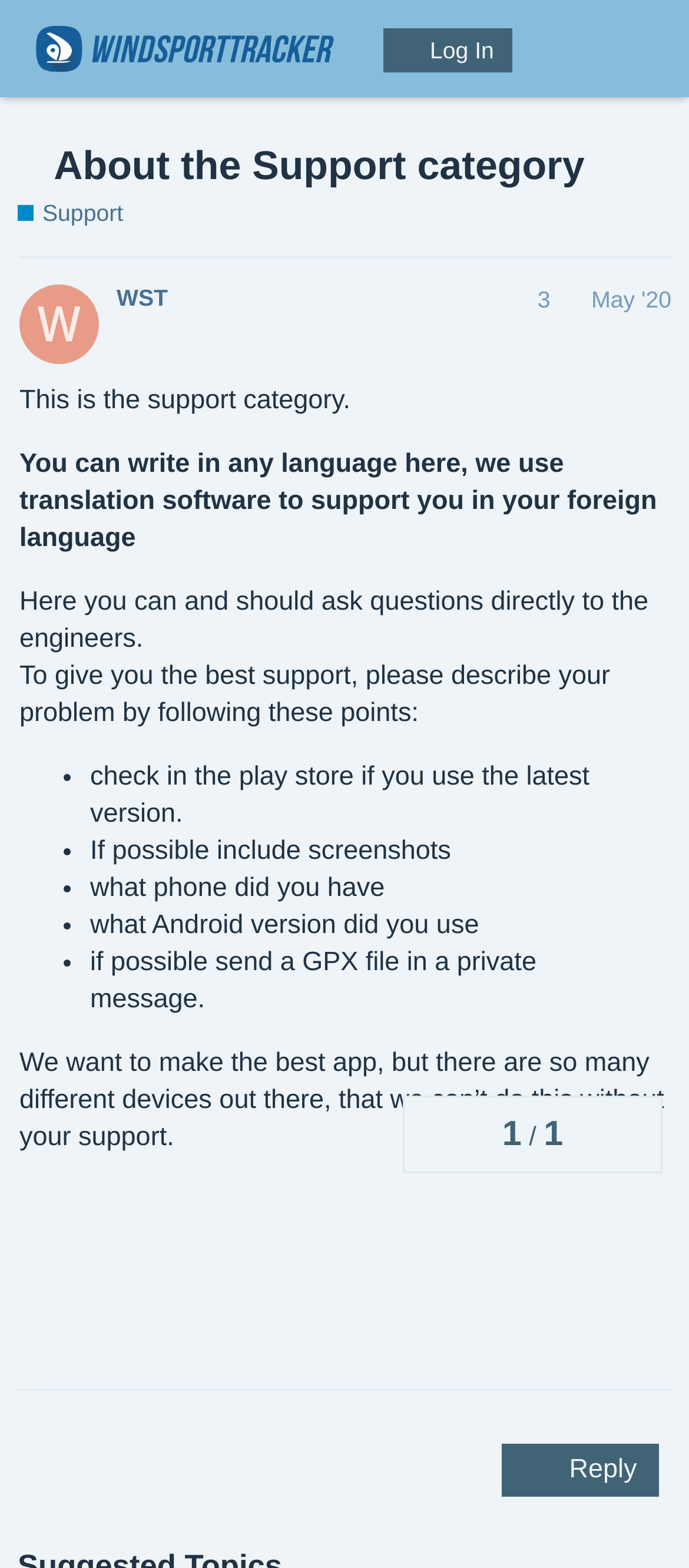Please find and give the text of the main heading on the webpage.

About the Support category